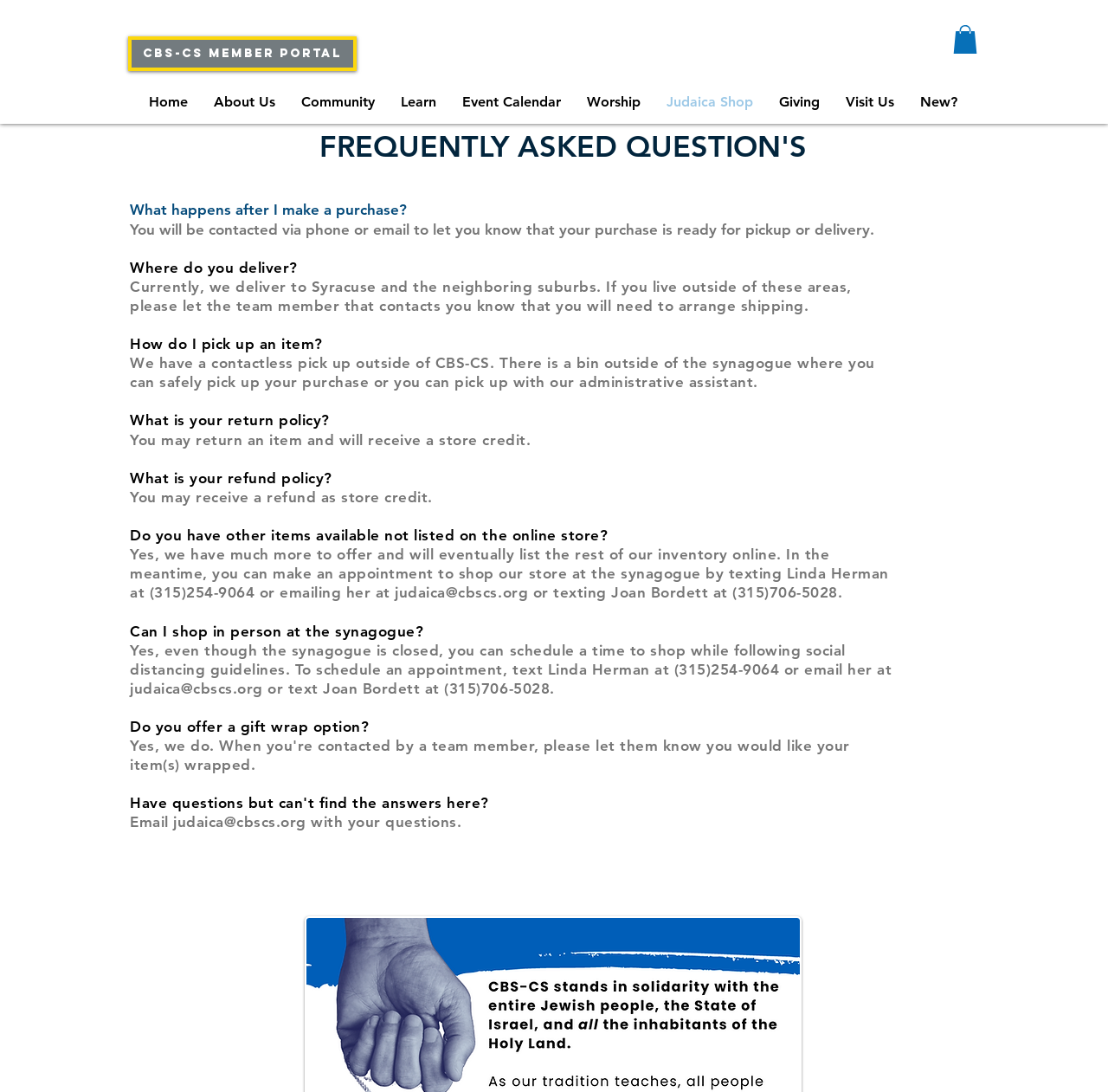Identify the bounding box coordinates for the UI element described as follows: Event Calendar. Use the format (top-left x, top-left y, bottom-right x, bottom-right y) and ensure all values are floating point numbers between 0 and 1.

[0.405, 0.074, 0.518, 0.114]